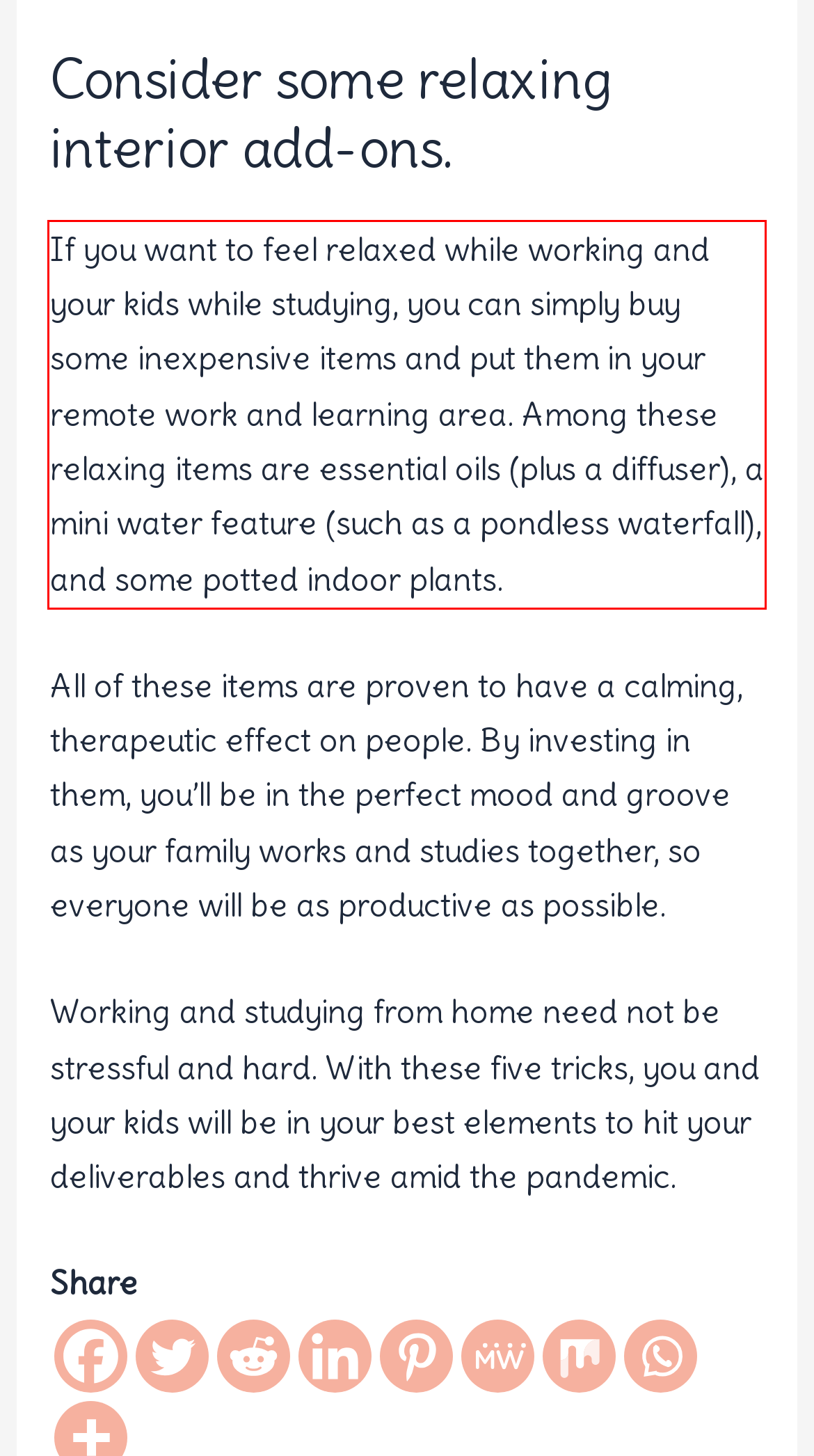Please take the screenshot of the webpage, find the red bounding box, and generate the text content that is within this red bounding box.

If you want to feel relaxed while working and your kids while studying, you can simply buy some inexpensive items and put them in your remote work and learning area. Among these relaxing items are essential oils (plus a diffuser), a mini water feature (such as a pondless waterfall), and some potted indoor plants.